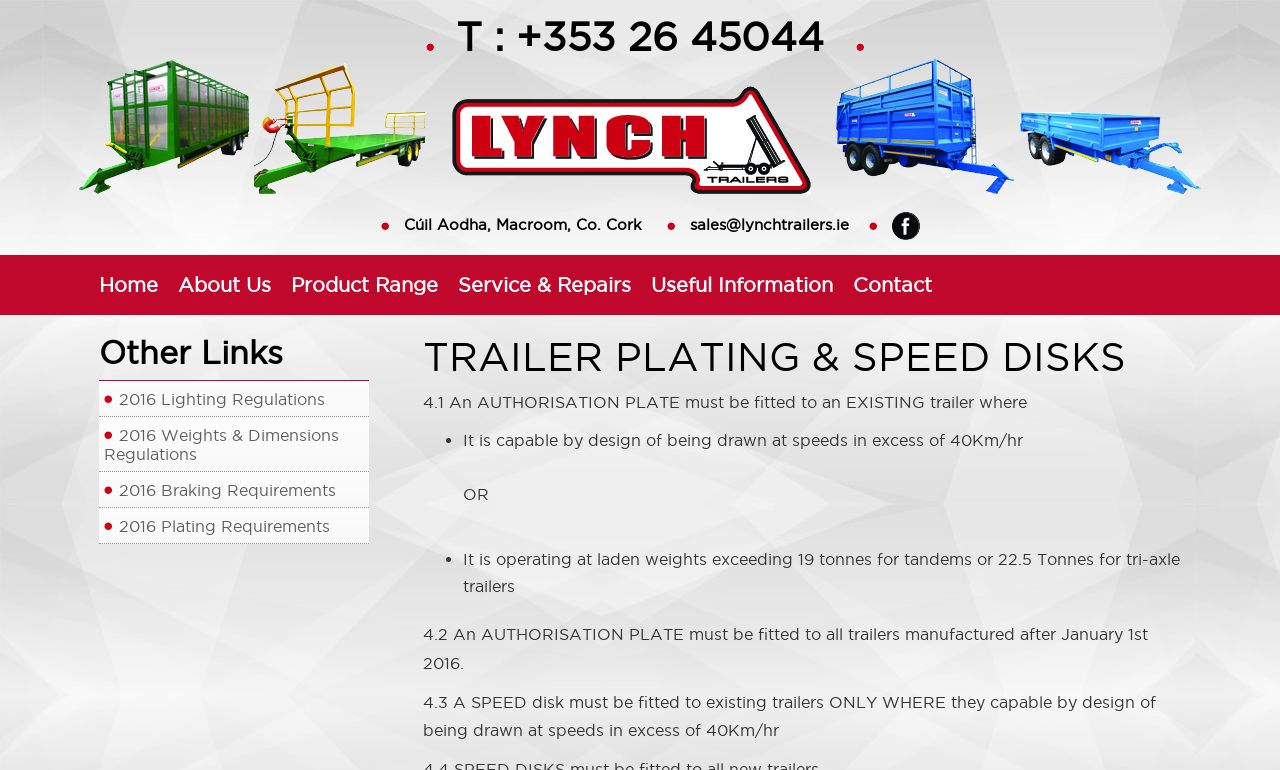What is the purpose of an authorisation plate?
Look at the image and answer the question using a single word or phrase.

For trailers capable of being drawn at speeds over 40Km/hr